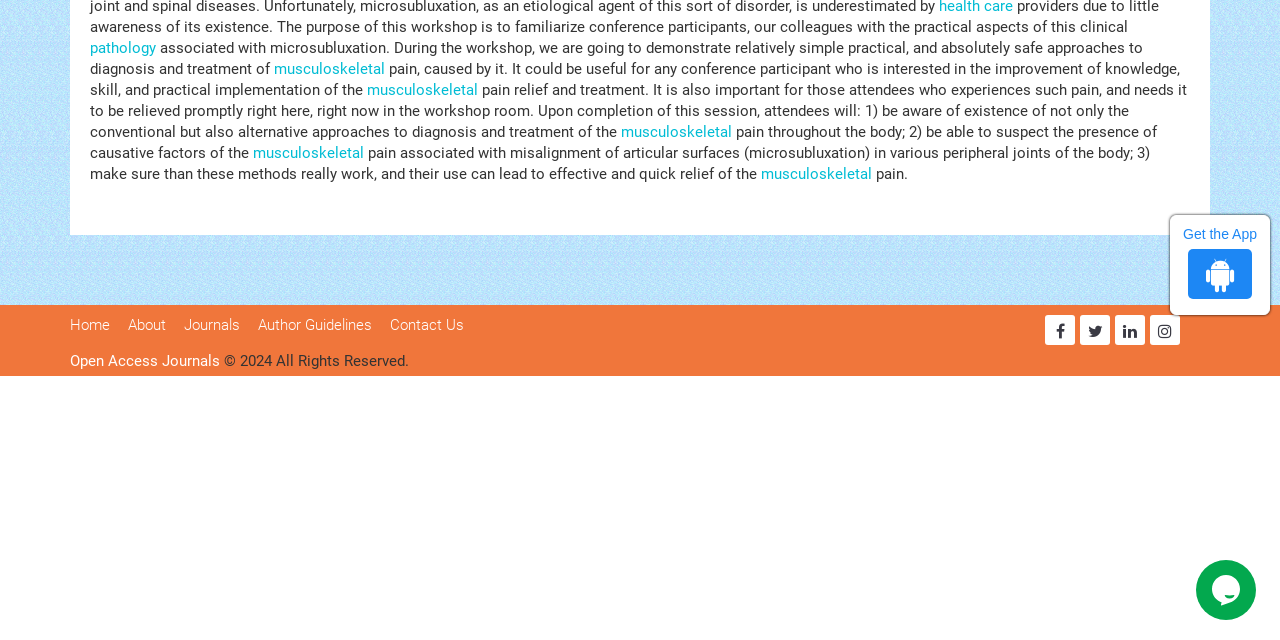Find the bounding box of the web element that fits this description: "Journals".

[0.144, 0.494, 0.188, 0.522]